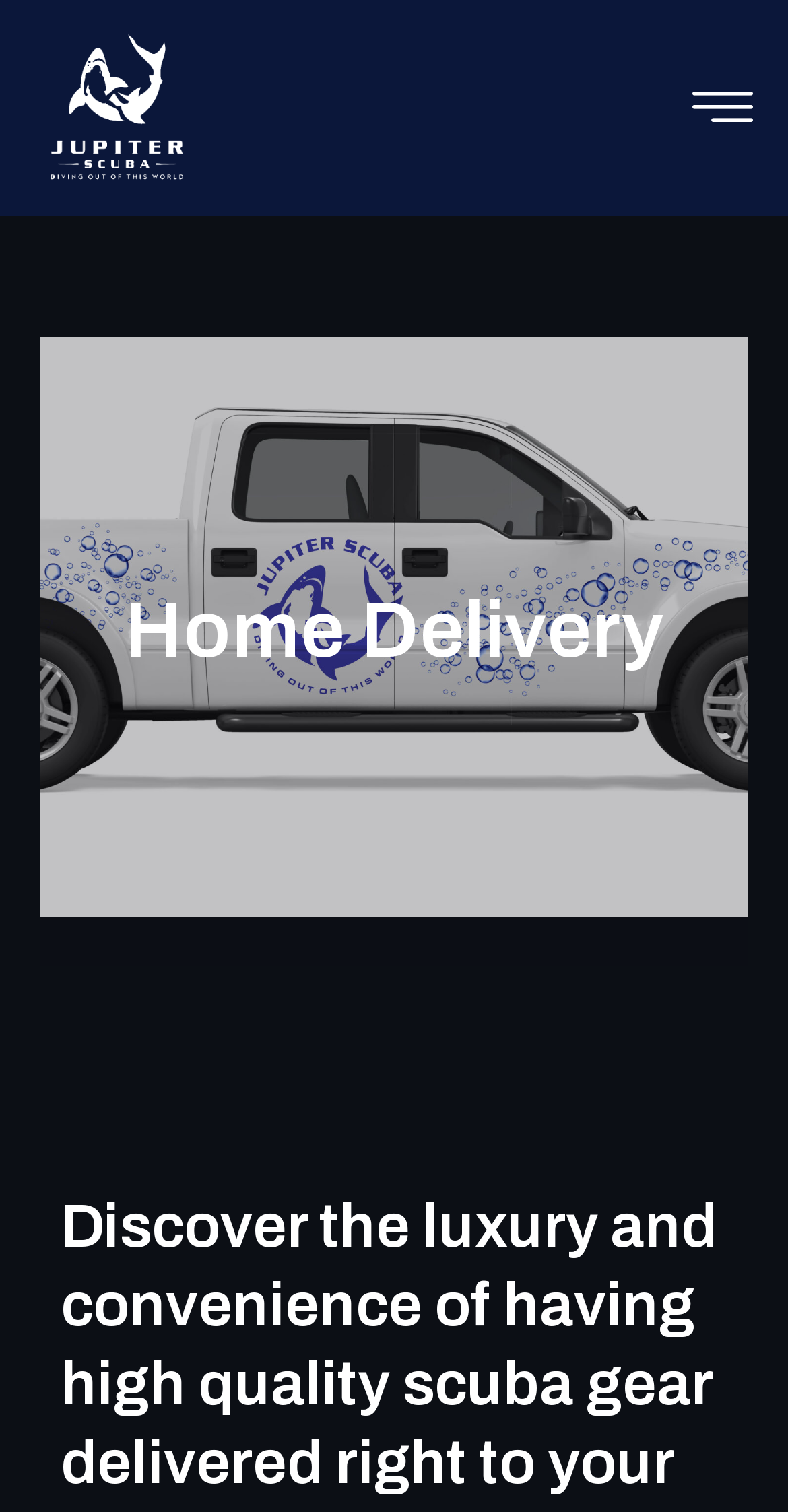Please determine the bounding box coordinates for the UI element described as: "parent_node: Shark Diving aria-label="hamburger-icon"".

[0.859, 0.051, 0.974, 0.092]